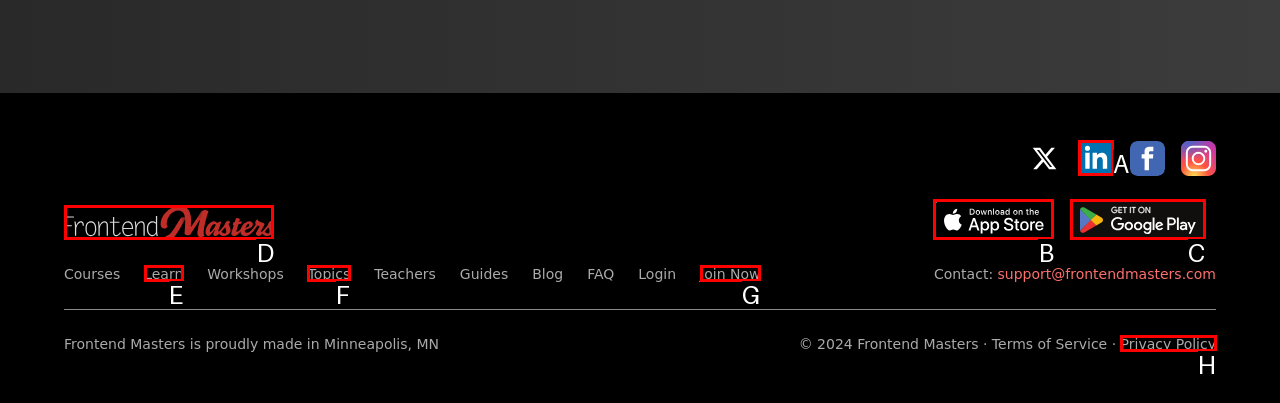Determine which letter corresponds to the UI element to click for this task: Click on the FrontendMasters link
Respond with the letter from the available options.

D